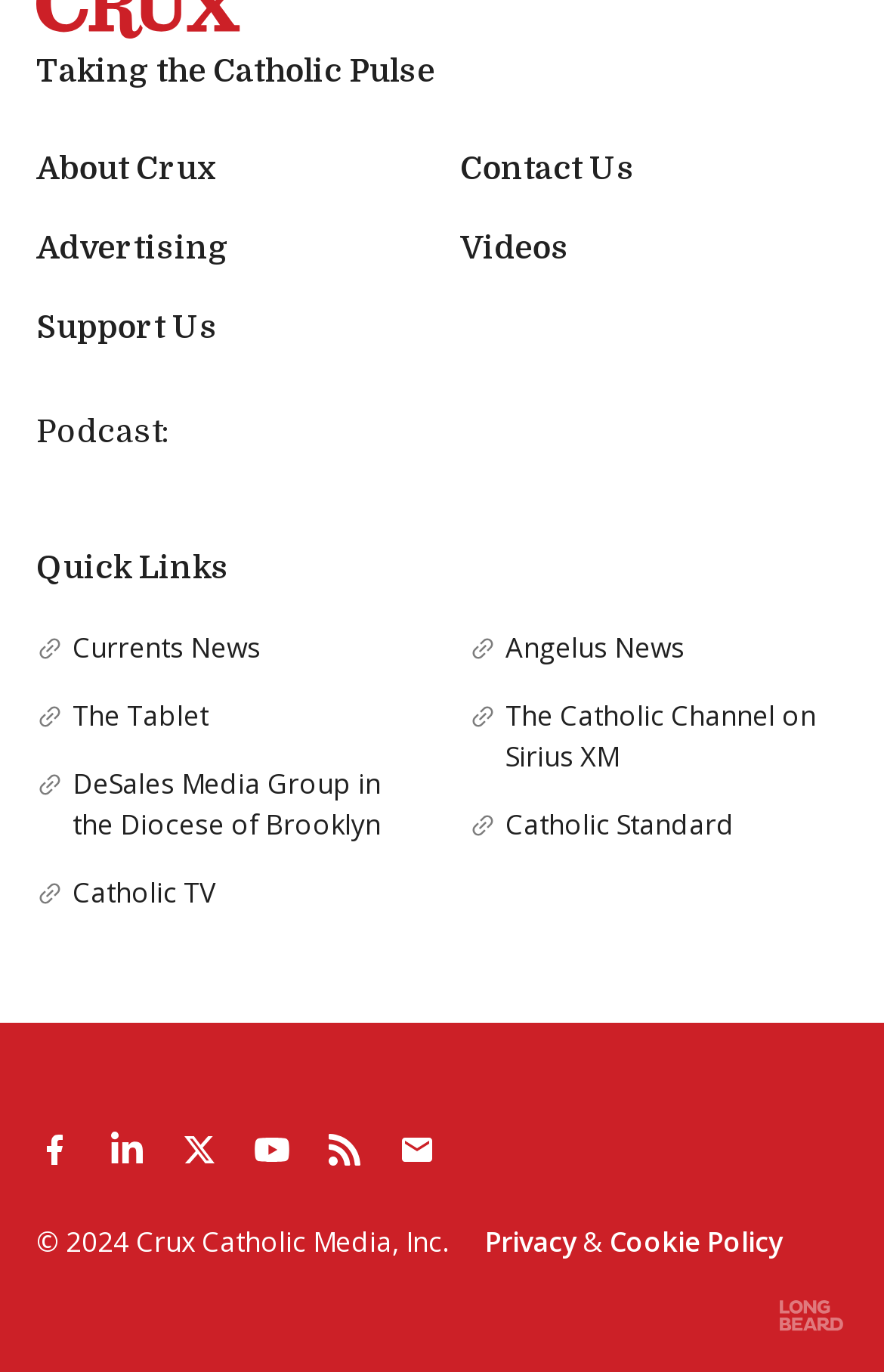Please identify the bounding box coordinates of the area I need to click to accomplish the following instruction: "Visit About Crux page".

[0.041, 0.103, 0.244, 0.142]